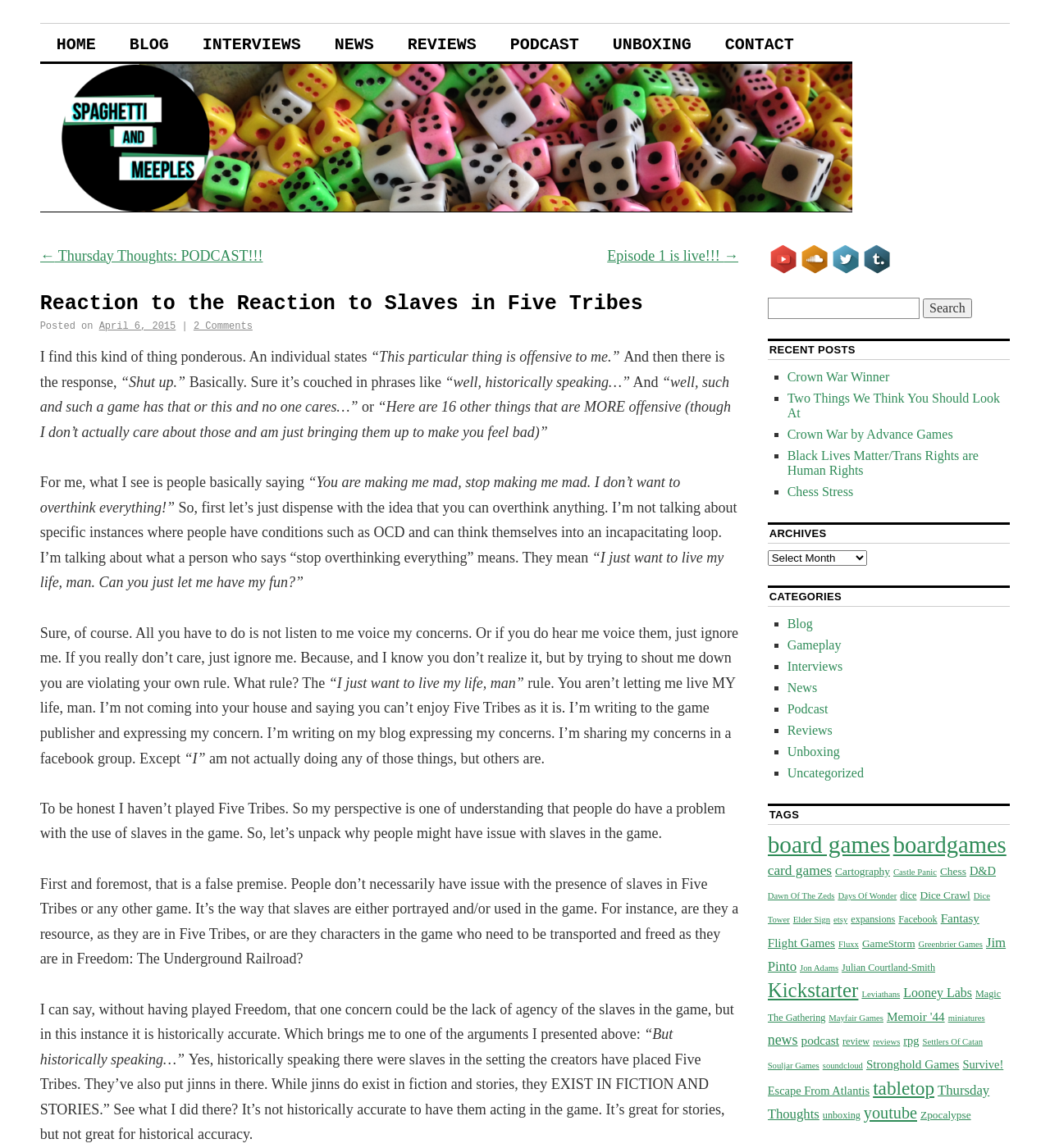Use a single word or phrase to answer the question:
What is the category of the blog post 'Crown War Winner'?

Blog